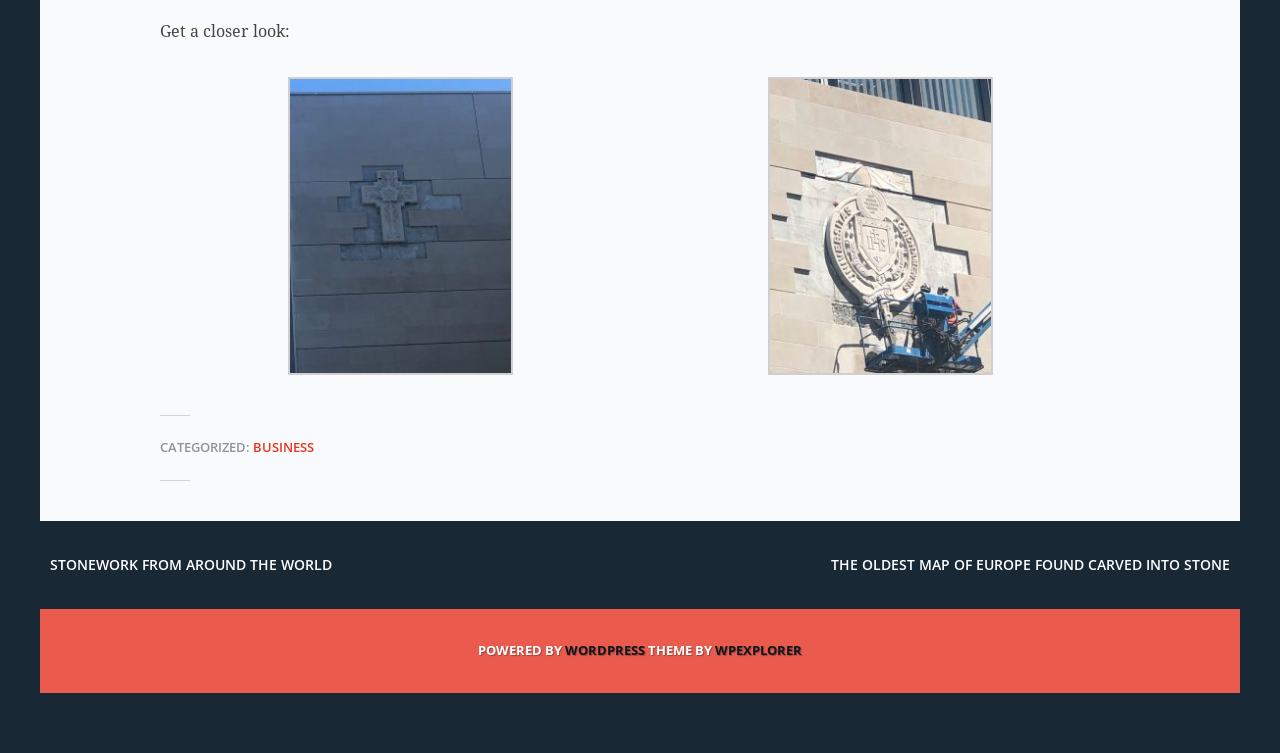Please answer the following question as detailed as possible based on the image: 
What is the platform that powers the website?

I found a link with the text 'POWERED BY' followed by a link with the text 'WORDPRESS'. This indicates that WORDPRESS is the platform that powers the website.